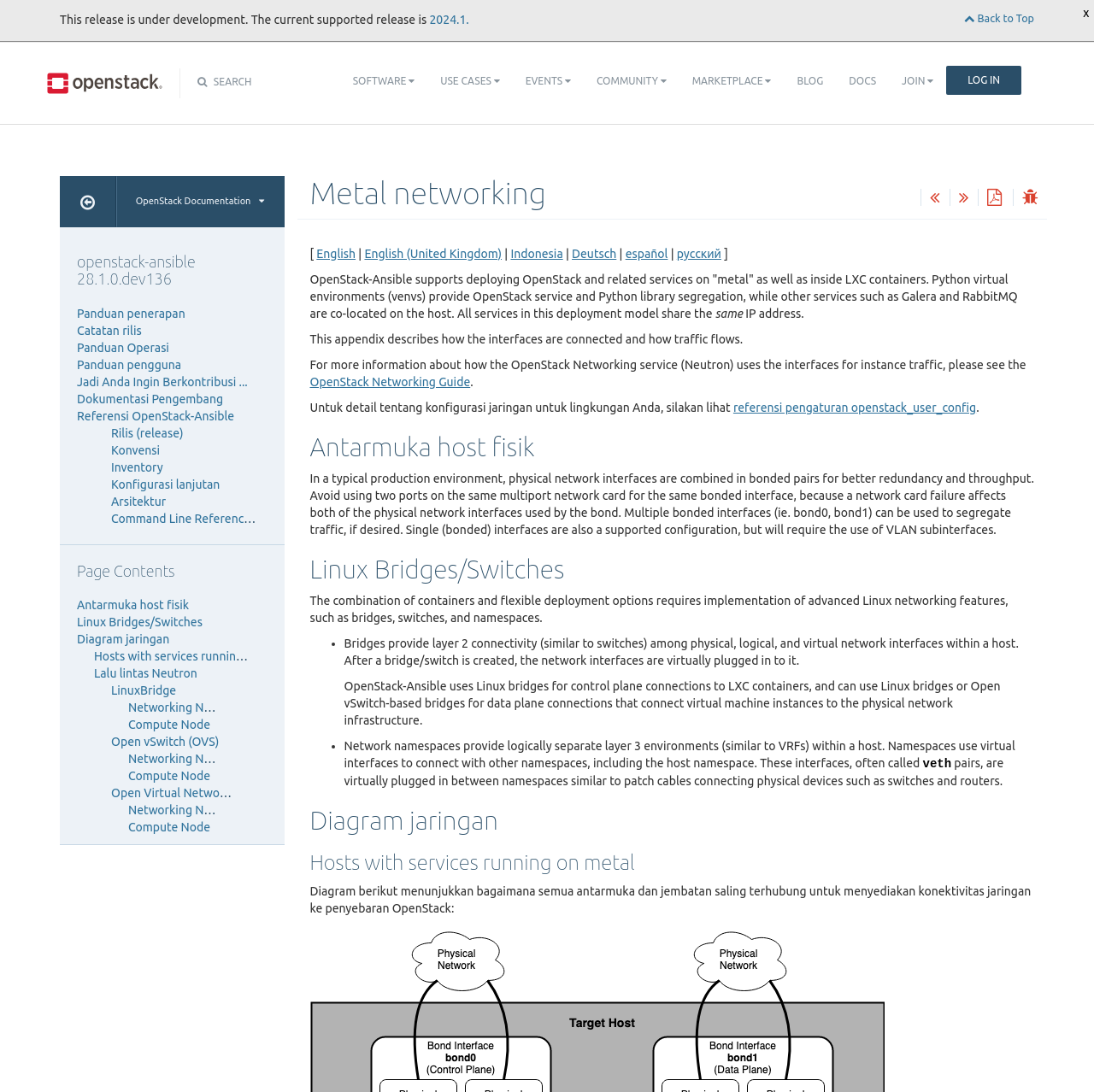Bounding box coordinates should be in the format (top-left x, top-left y, bottom-right x, bottom-right y) and all values should be floating point numbers between 0 and 1. Determine the bounding box coordinate for the UI element described as: Jadi Anda Ingin Berkontribusi ...

[0.07, 0.343, 0.226, 0.356]